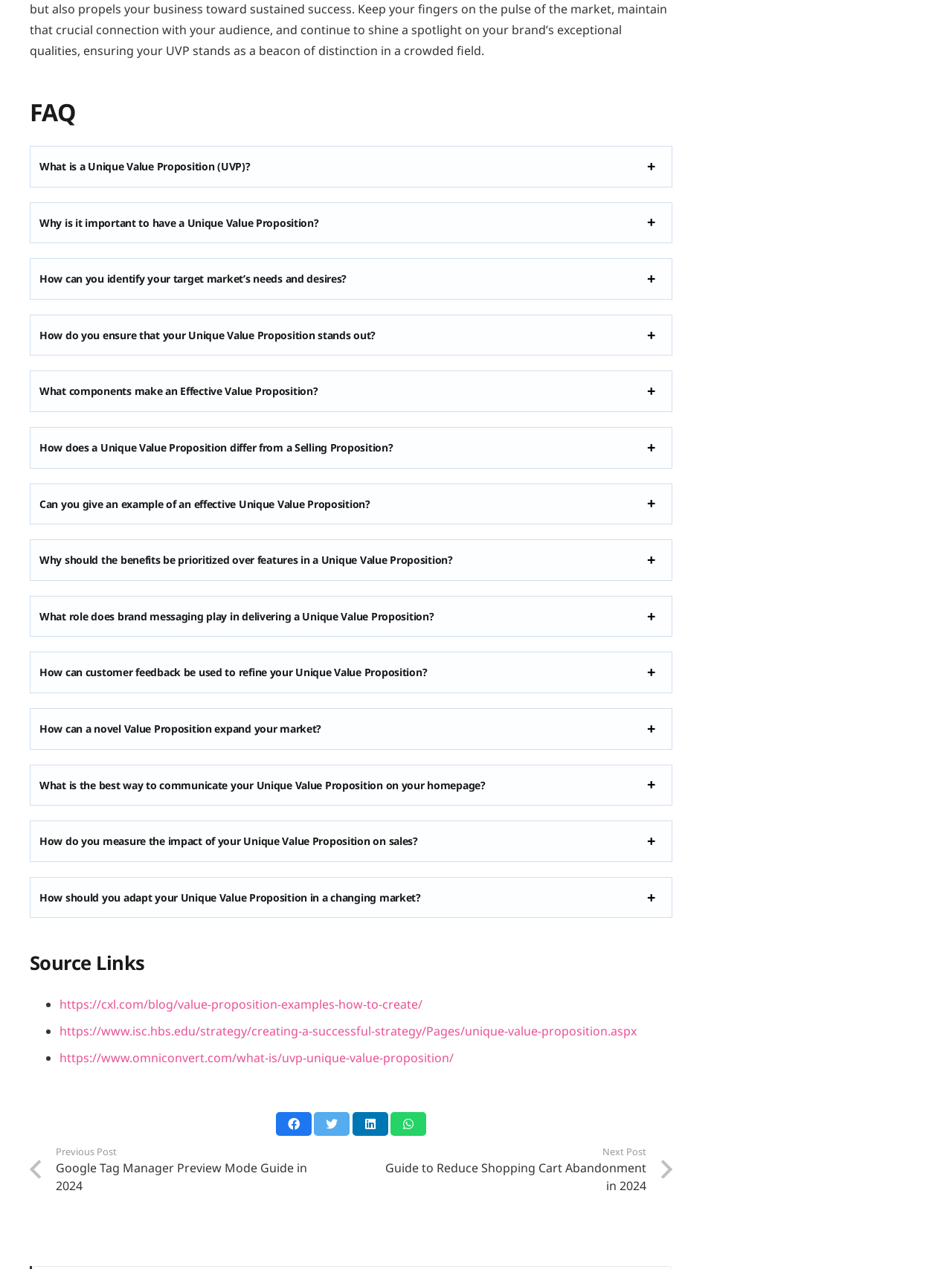Extract the bounding box coordinates for the HTML element that matches this description: "aria-label="Tweet this" title="Tweet this"". The coordinates should be four float numbers between 0 and 1, i.e., [left, top, right, bottom].

[0.33, 0.876, 0.368, 0.895]